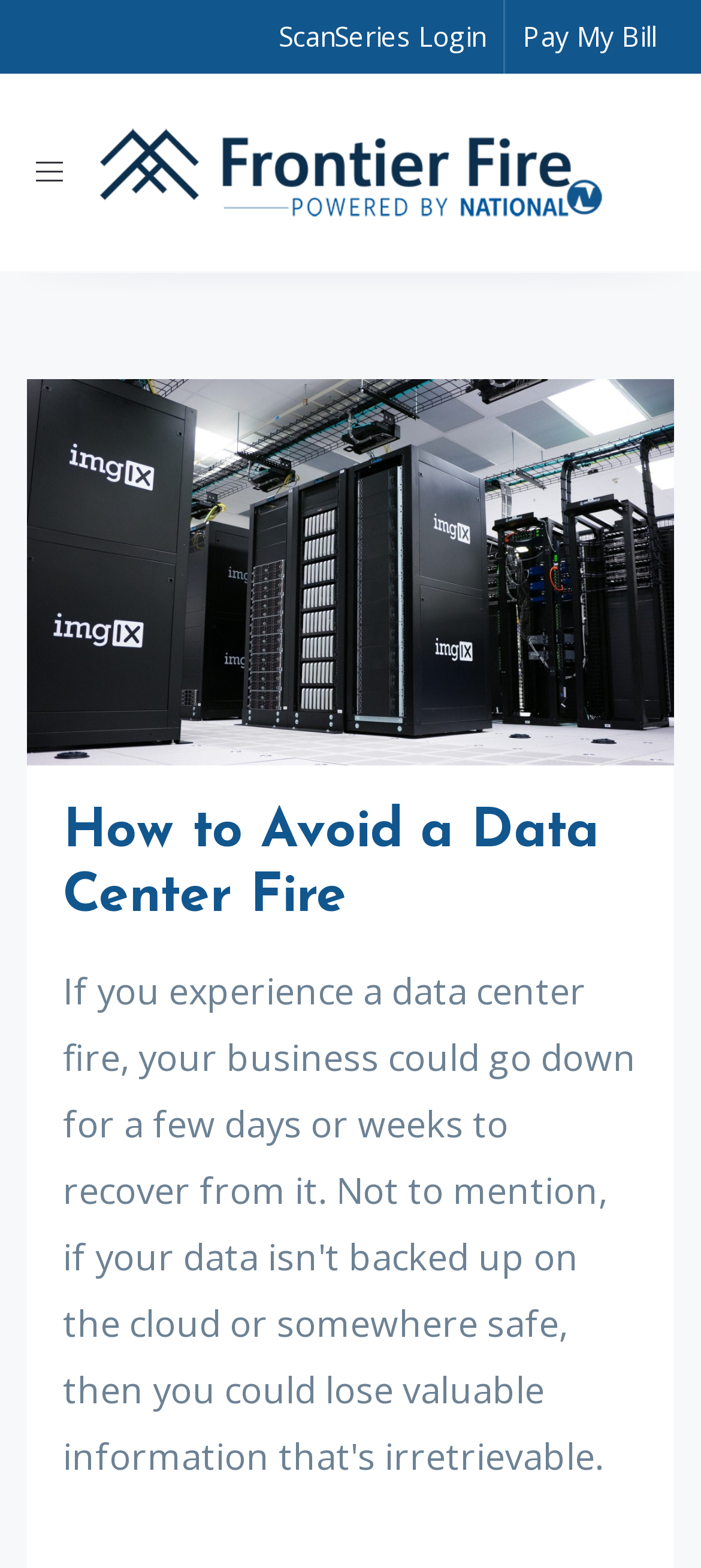What is the topic of the main content?
Based on the visual, give a brief answer using one word or a short phrase.

Data center fire